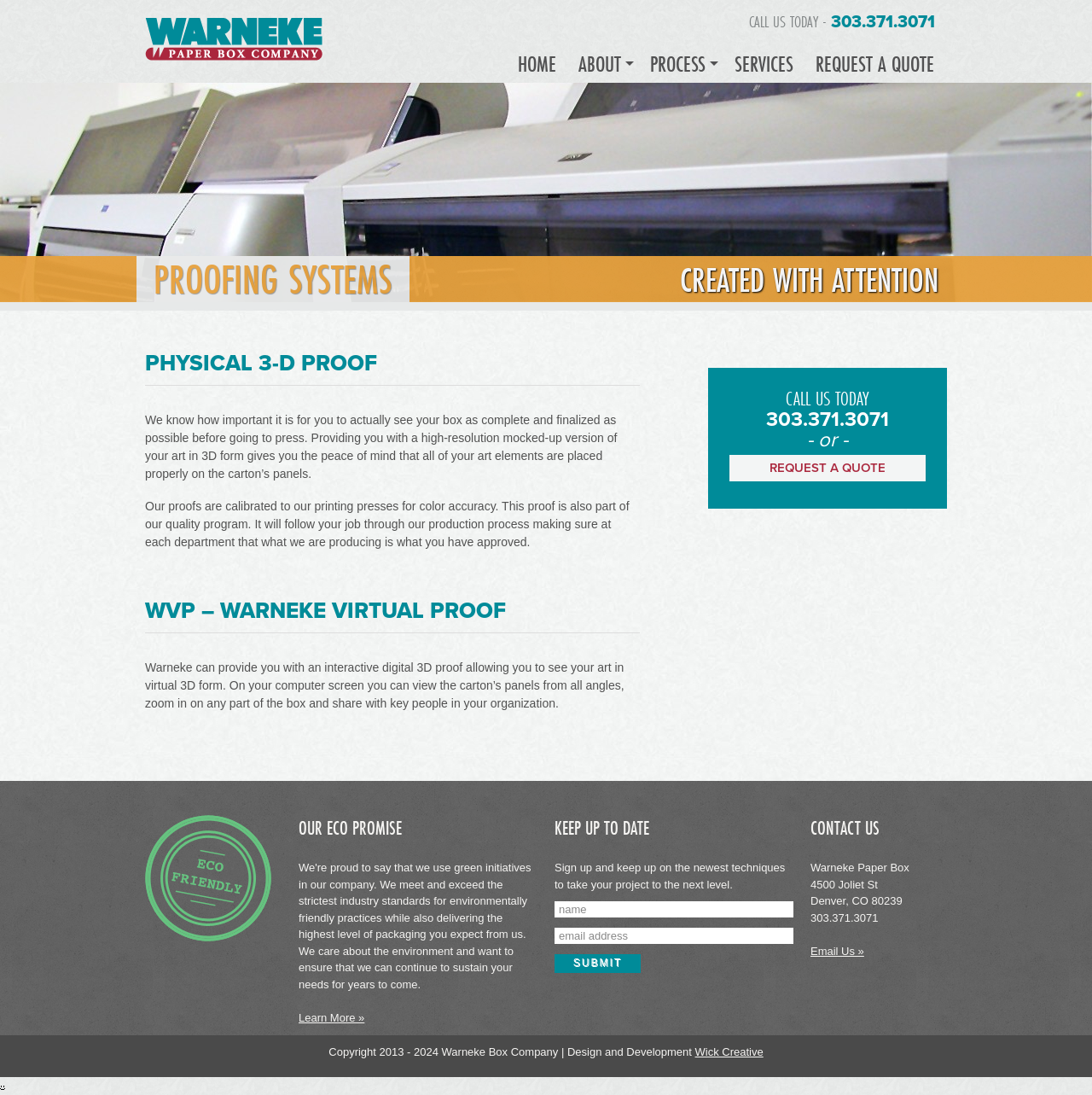Summarize the webpage with intricate details.

The webpage is about Warneke Paper Box's proofing systems, specifically their physical 3-D proof and virtual proof services. At the top, there is a logo and a navigation menu with links to "HOME", "ABOUT", "PROCESS", "SERVICES", and "REQUEST A QUOTE". Below the navigation menu, there is a heading "PROOFING SYSTEMS" and a subheading "CREATED WITH ATTENTION". 

On the left side, there is a section dedicated to physical 3-D proof, with a heading "PHYSICAL 3-D PROOF" and a paragraph of text explaining the importance of seeing a complete and finalized box before going to press. Below this, there is a separator line and another paragraph of text describing the proofing process. 

On the right side, there is a section dedicated to Warneke Virtual Proof (WVP), with a heading "WVP – WARNEKE VIRTUAL PROOF" and a paragraph of text explaining the interactive digital 3D proof service. 

In the middle of the page, there is a call-to-action section with a heading "CALL US TODAY" and a phone number, as well as a link to "REQUEST A QUOTE". 

At the bottom of the page, there are three columns. The left column has an image and a heading "OUR ECO PROMISE" with a link to "Learn More ». The middle column has a heading "KEEP UP TO DATE" and a form to sign up for updates. The right column has a heading "CONTACT US" with the company's address, phone number, and email link. 

Finally, at the very bottom of the page, there is a copyright notice and a link to the website designer, Wick Creative.